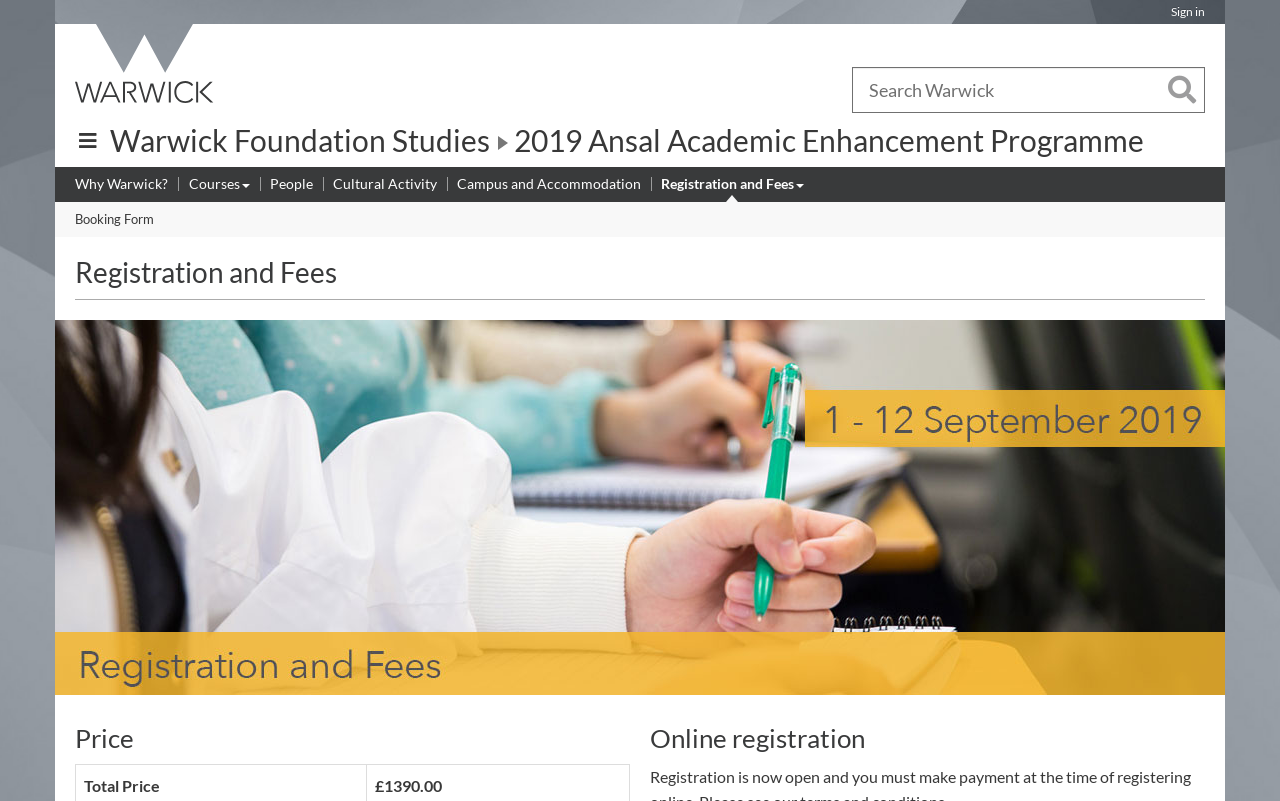Specify the bounding box coordinates of the area that needs to be clicked to achieve the following instruction: "Click on the 'Log in' link".

None